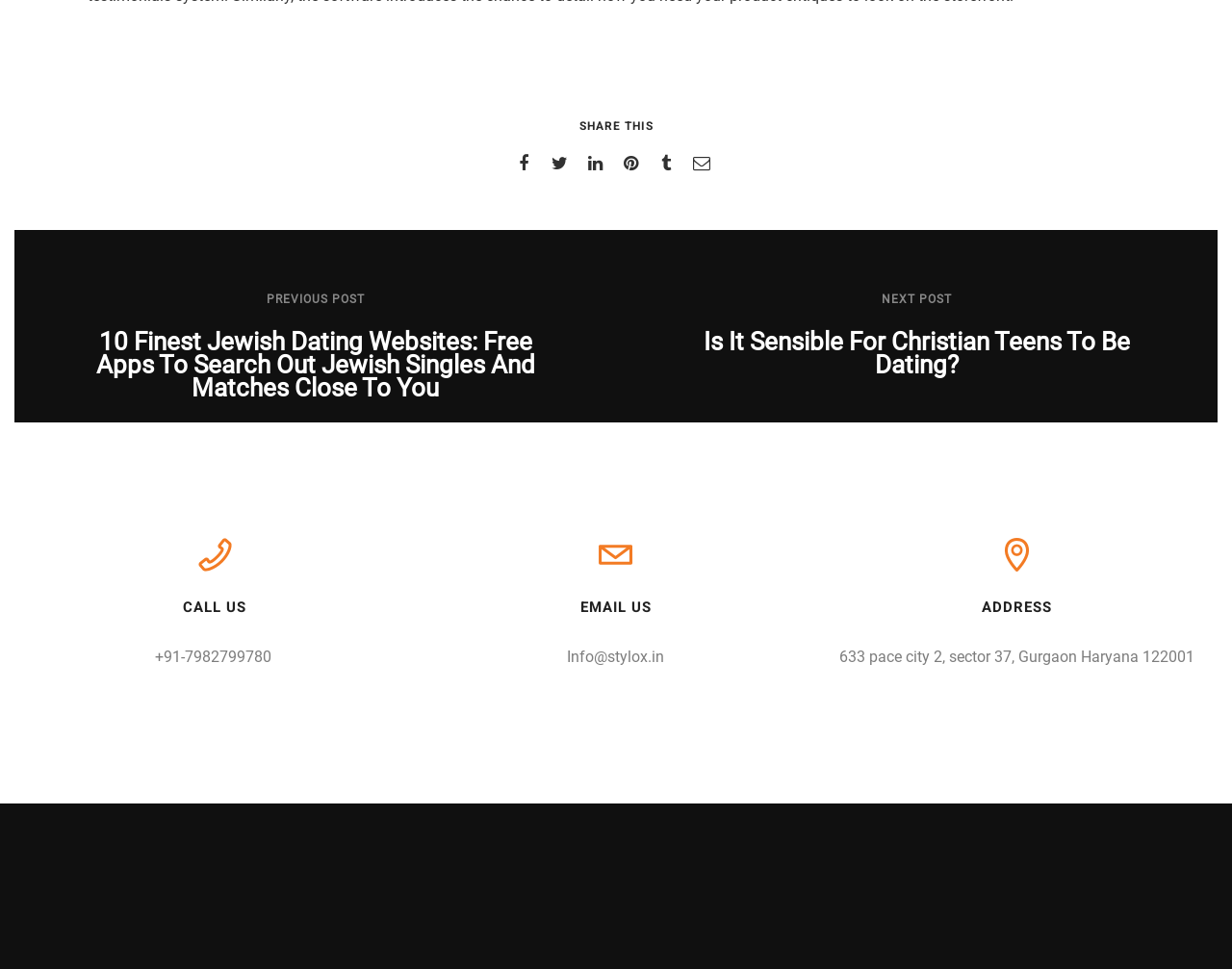Find the bounding box coordinates for the HTML element specified by: "About us".

None